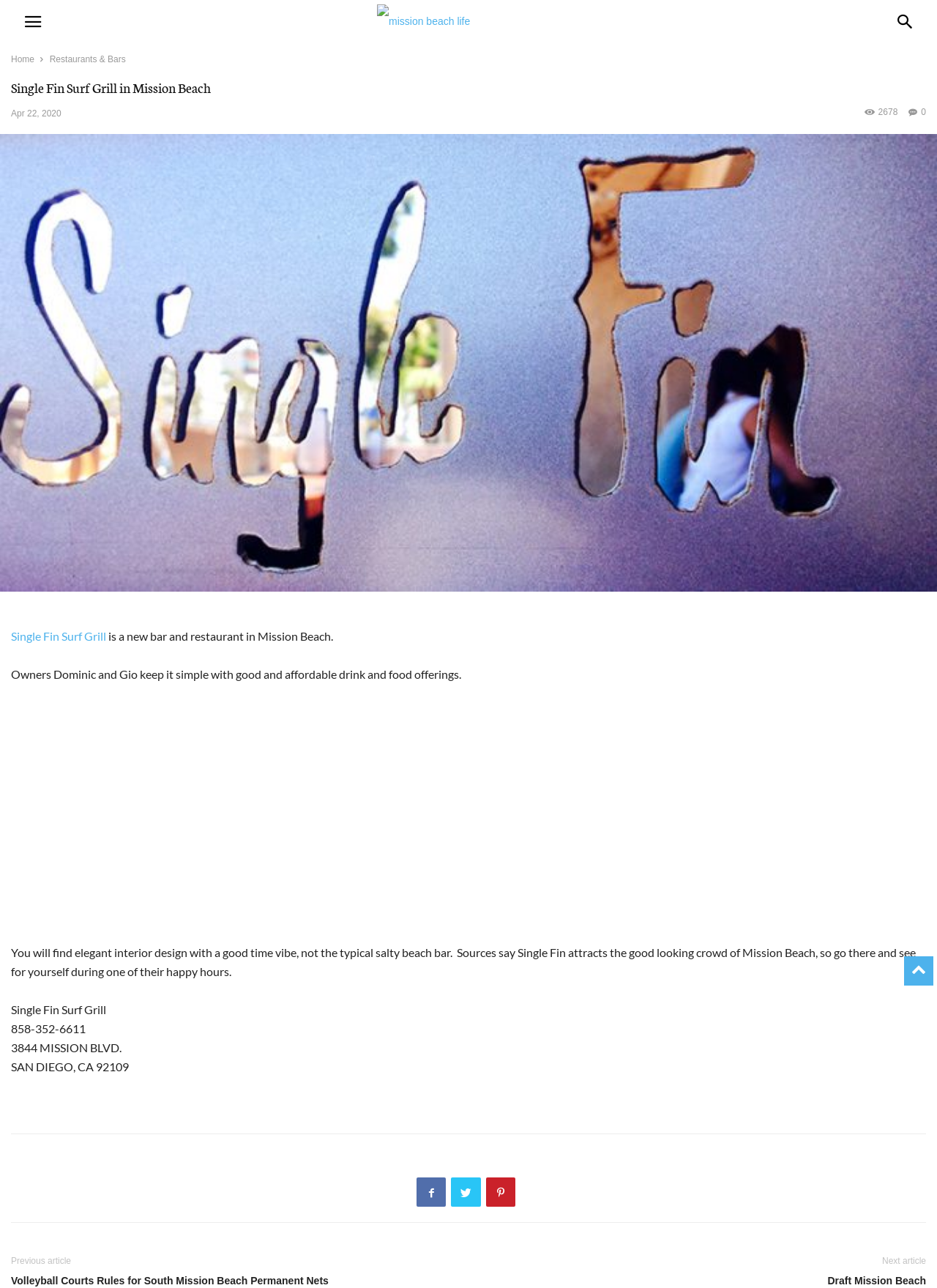Kindly determine the bounding box coordinates of the area that needs to be clicked to fulfill this instruction: "Check the address of the restaurant".

[0.012, 0.808, 0.13, 0.819]